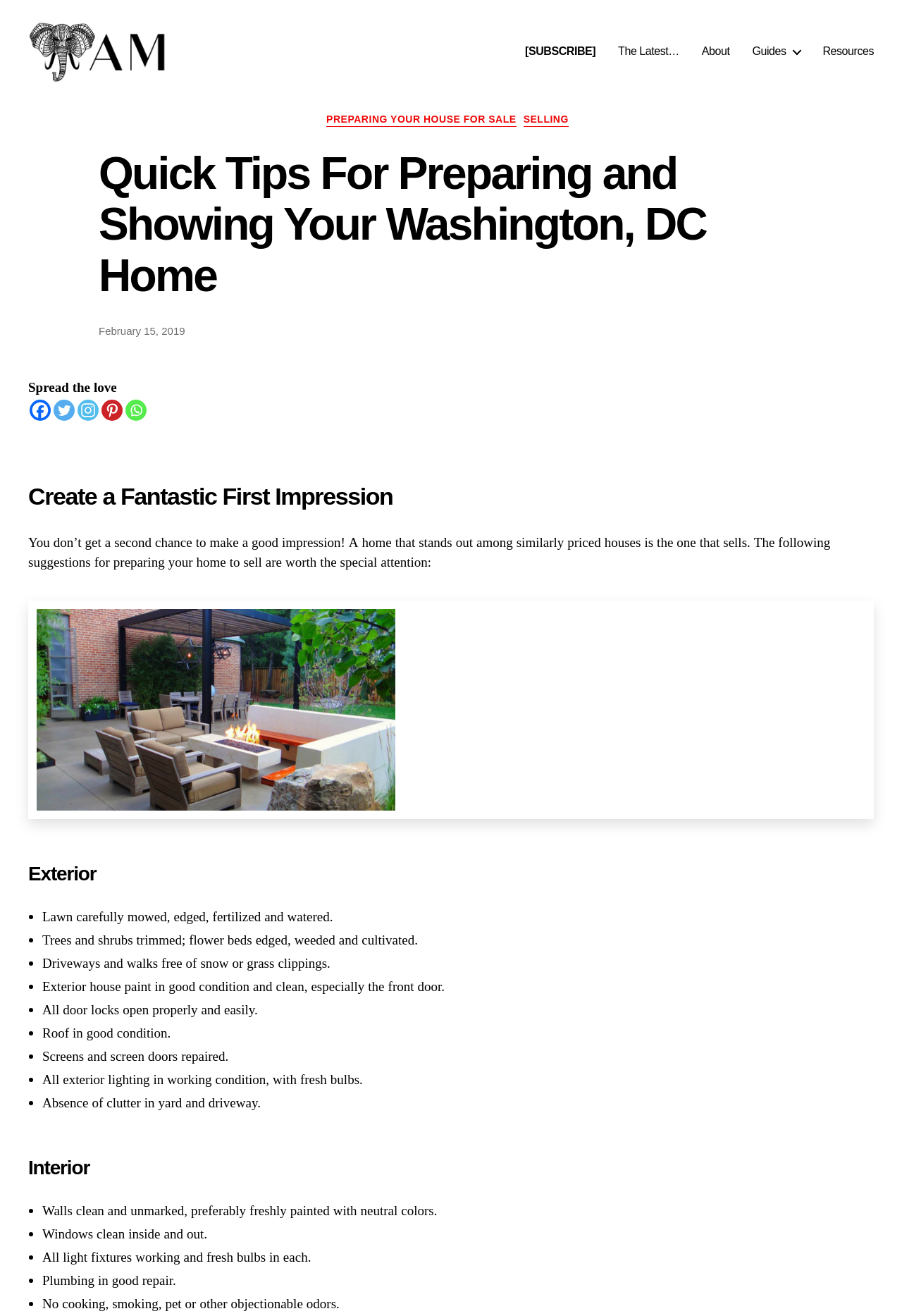Give a succinct answer to this question in a single word or phrase: 
What is the first tip for preparing the exterior of a house?

Lawn carefully mowed, edged, fertilized and watered.